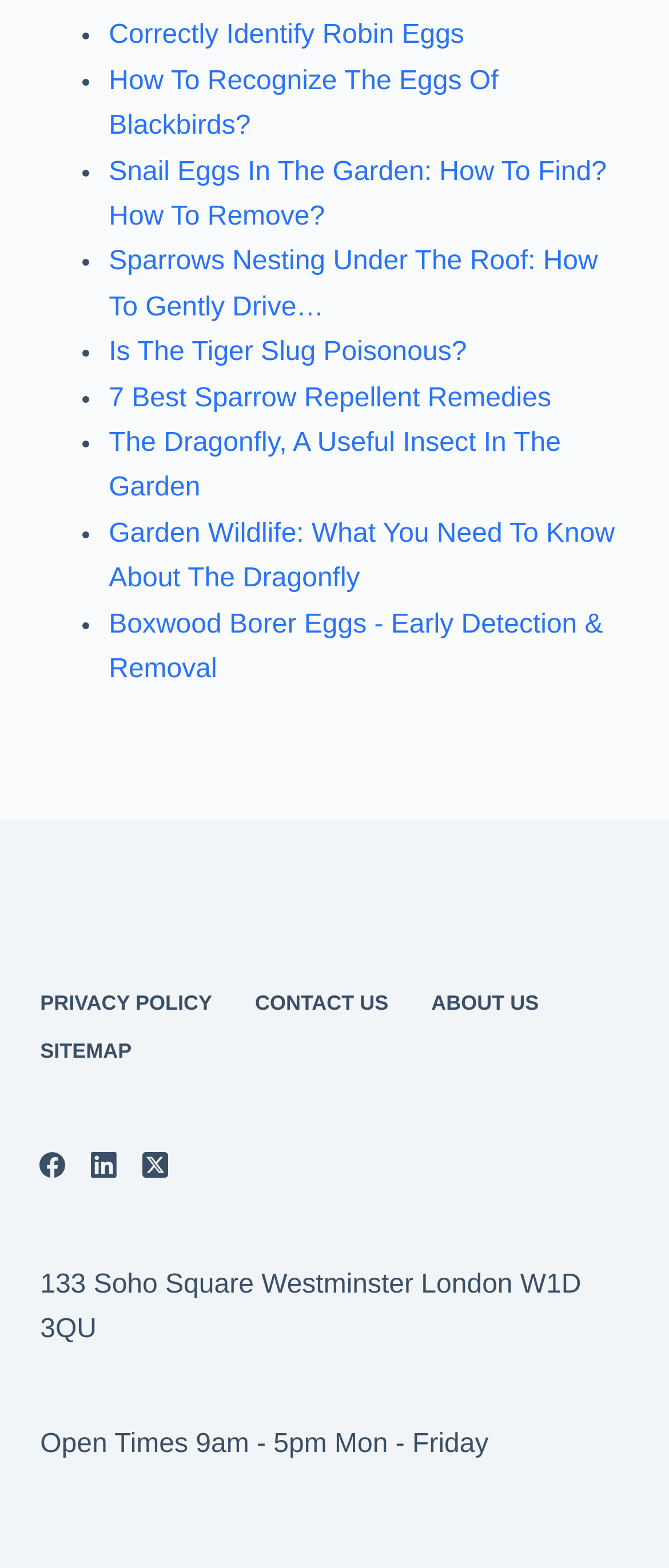Based on the image, please elaborate on the answer to the following question:
What is the address mentioned at the bottom of the webpage?

The address is mentioned in a static text element at the bottom of the webpage, which provides the location of the organization or entity associated with the webpage.